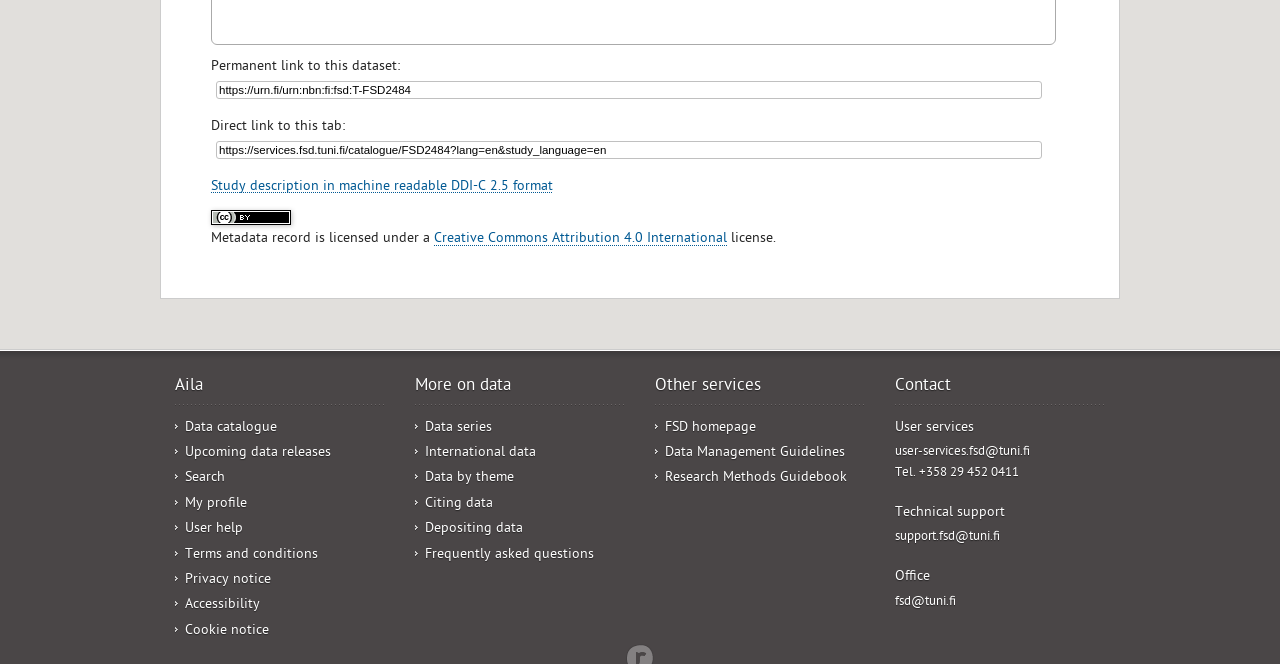Please indicate the bounding box coordinates for the clickable area to complete the following task: "Get technical support". The coordinates should be specified as four float numbers between 0 and 1, i.e., [left, top, right, bottom].

[0.699, 0.799, 0.781, 0.821]